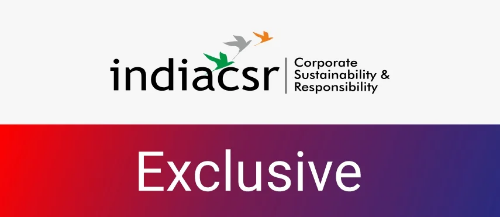Offer a detailed narrative of what is shown in the image.

The image prominently features the logo of "India CSR," which stands for Corporate Sustainability and Responsibility. The design showcases vibrant colors with symbolic elements, including three stylized birds in flight—green, orange, and grey—reflecting themes of growth, progress, and sustainability. Below the logo, the word "Exclusive" is displayed in bold, white typography against a visually appealing gradient that transitions from red at the top to purple at the bottom. This branding represents a commitment to promoting sustainable practices and corporate social responsibility initiatives within India.